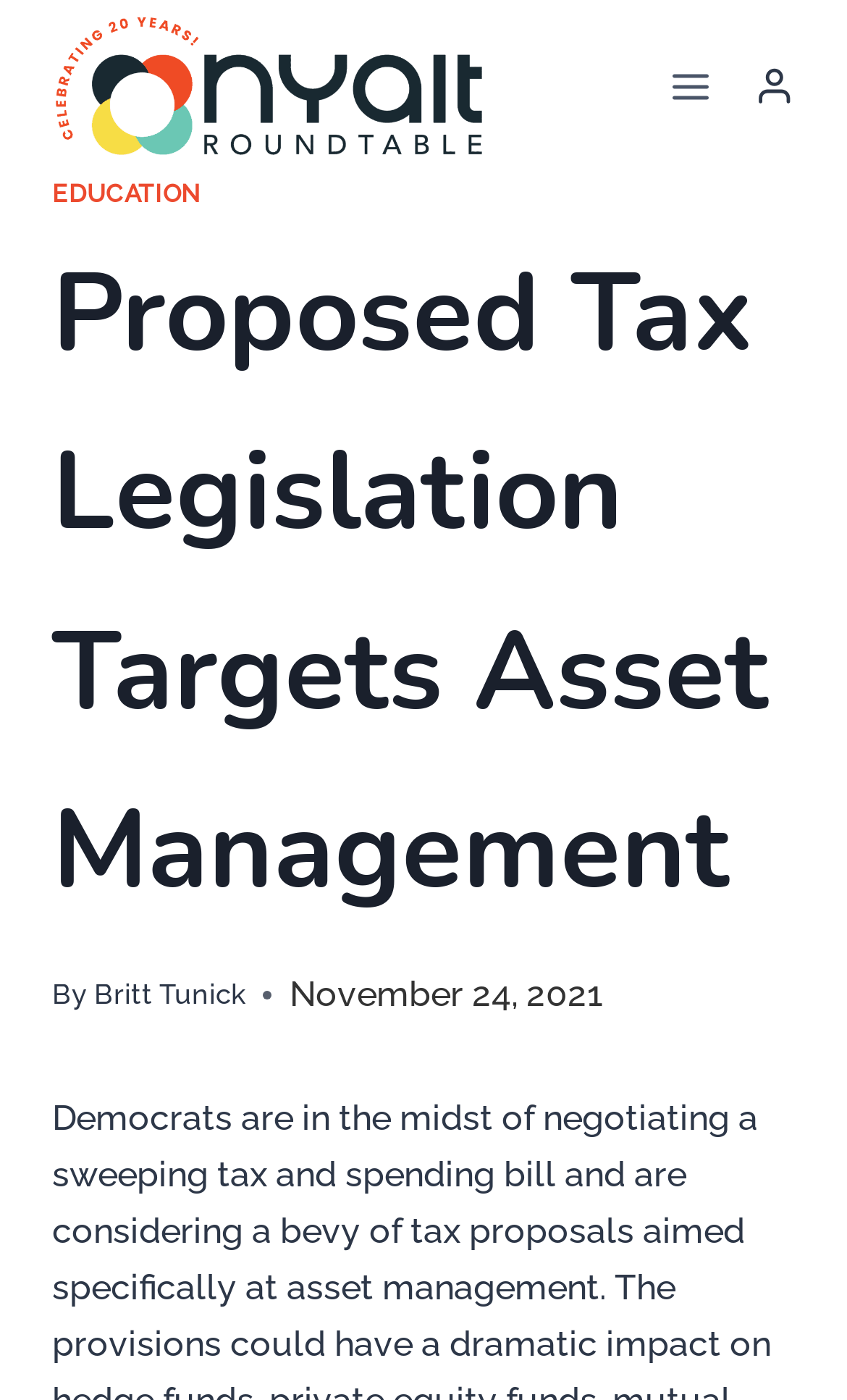Extract the top-level heading from the webpage and provide its text.

Proposed Tax Legislation Targets Asset Management